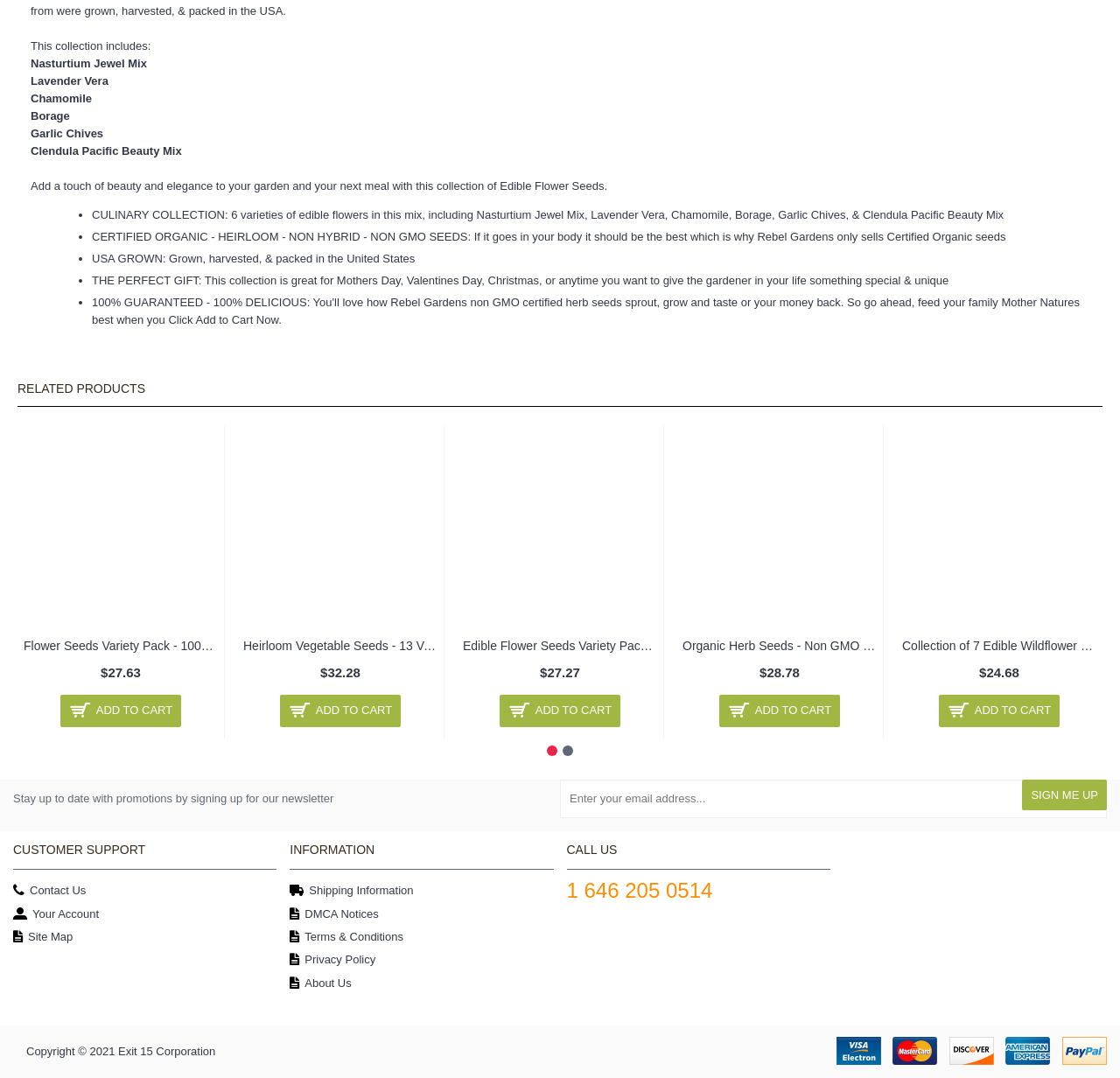How many varieties of edible flowers are in this mix?
Please respond to the question with as much detail as possible.

The webpage mentions that the culinary collection includes 6 varieties of edible flowers, which are listed as Nasturtium Jewel Mix, Lavender Vera, Chamomile, Borage, Garlic Chives, and Clendula Pacific Beauty Mix.